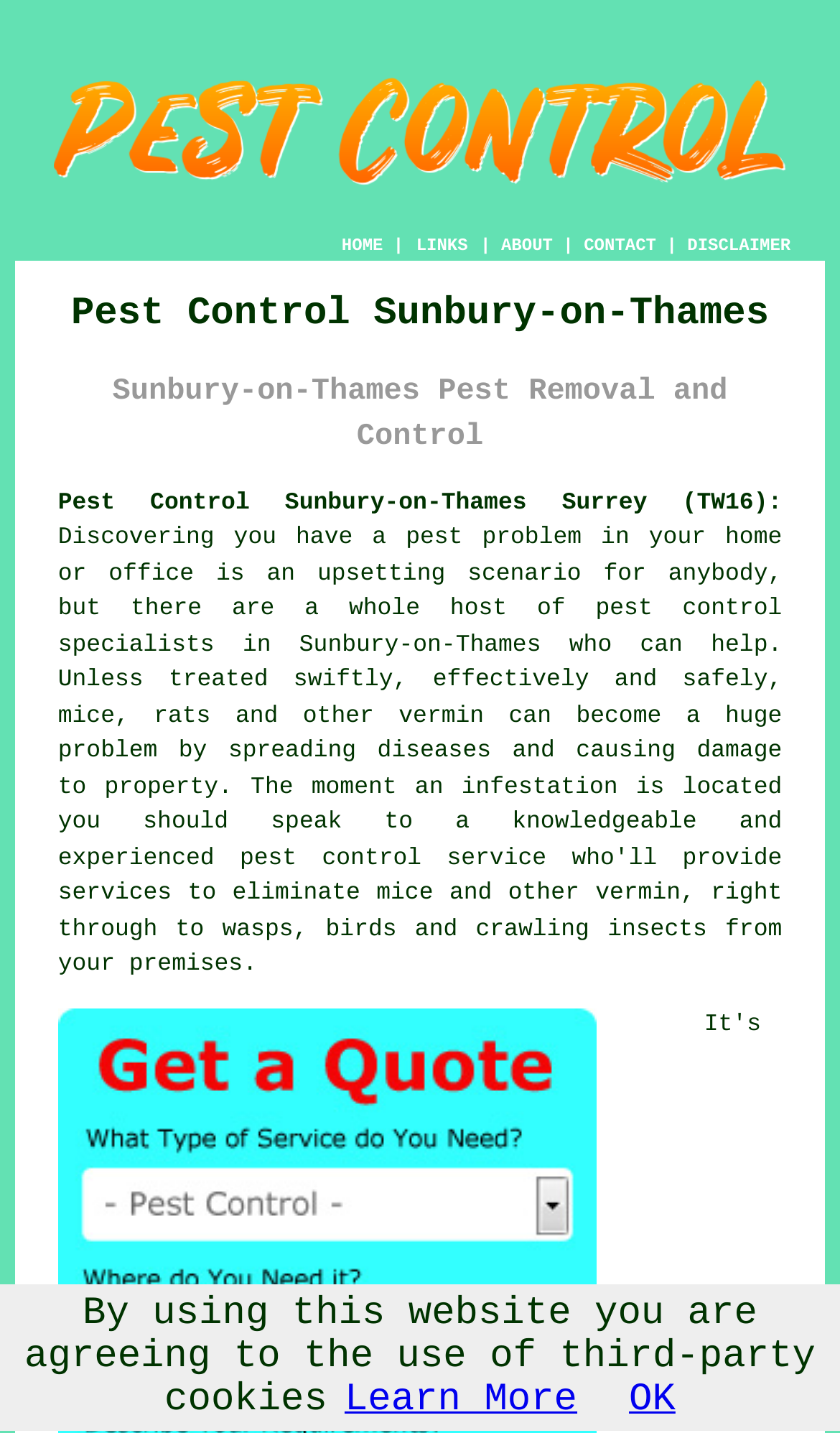Extract the bounding box of the UI element described as: "Pest Control Sunbury-on-Thames Surrey (TW16):".

[0.069, 0.342, 0.931, 0.36]